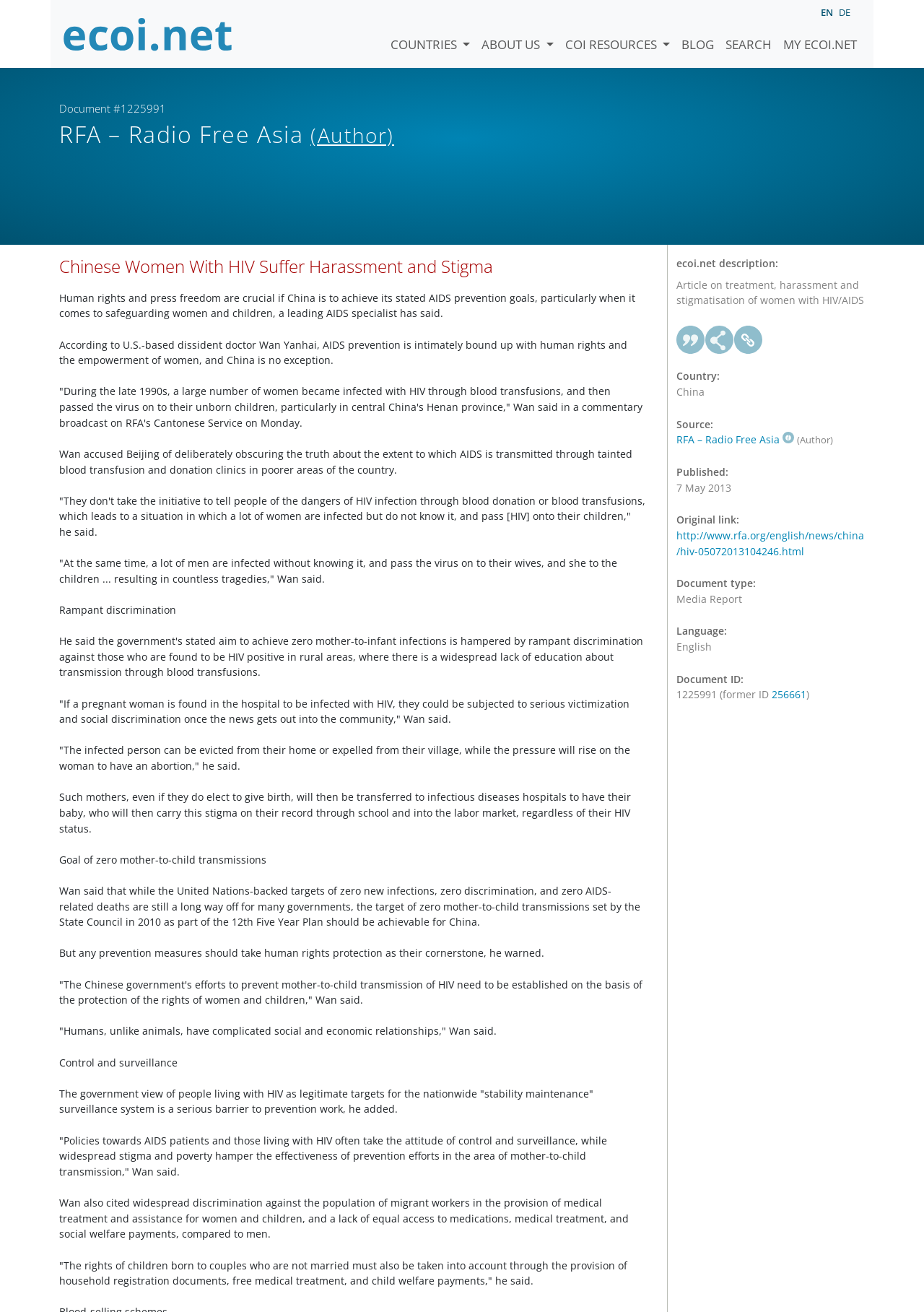Bounding box coordinates are to be given in the format (top-left x, top-left y, bottom-right x, bottom-right y). All values must be floating point numbers between 0 and 1. Provide the bounding box coordinate for the UI element described as: My ecoi.net

[0.841, 0.011, 0.934, 0.041]